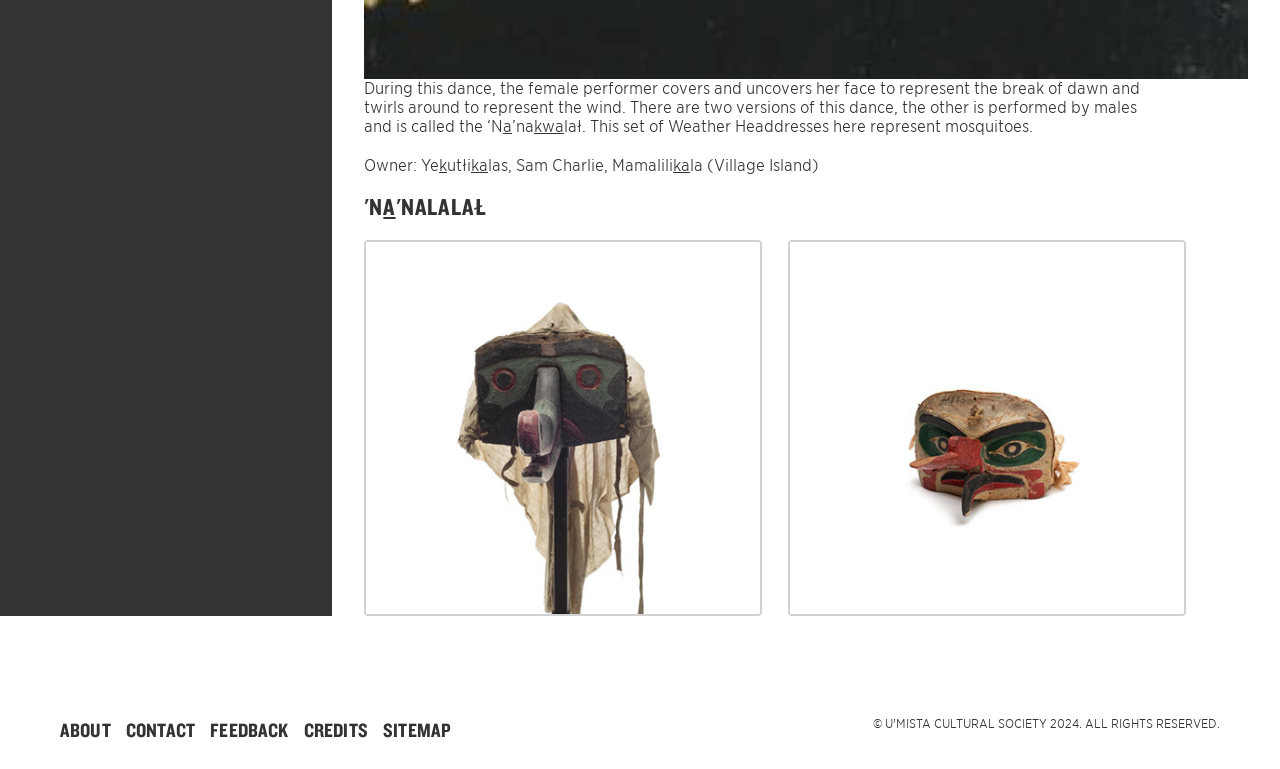Find the bounding box coordinates of the area to click in order to follow the instruction: "Explore the CONTACT page".

[0.098, 0.934, 0.152, 0.965]